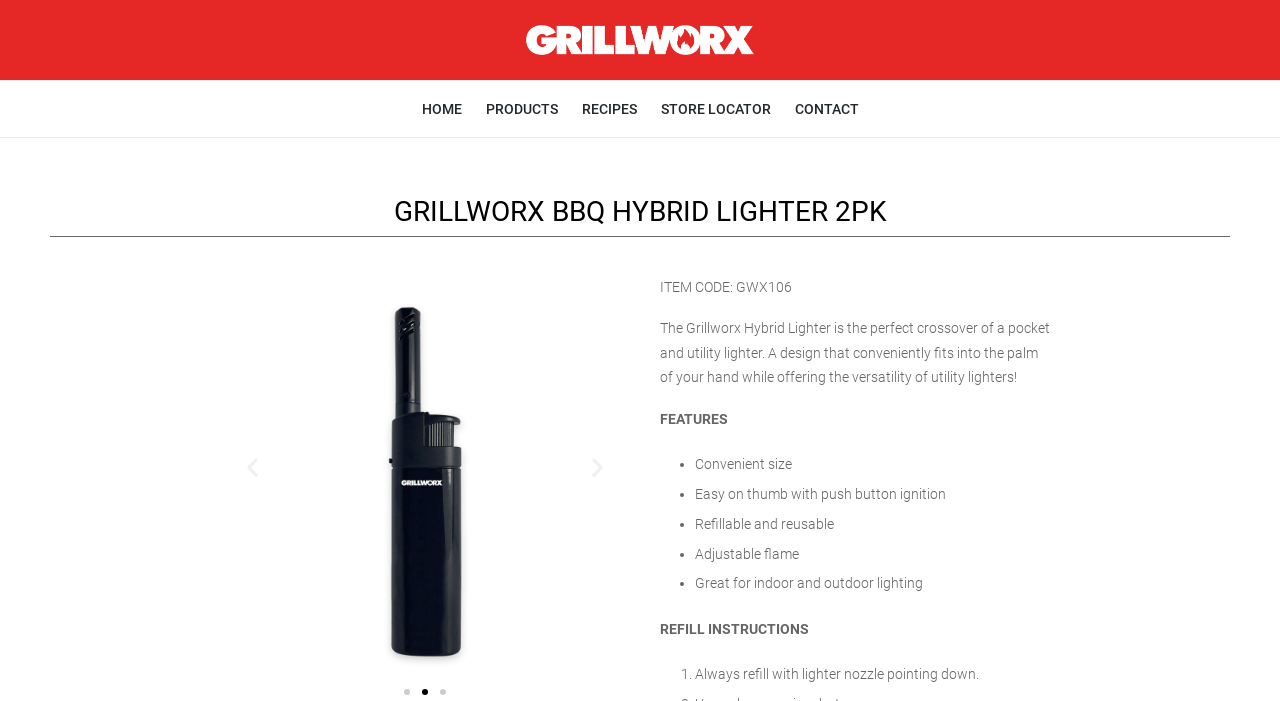Given the webpage screenshot and the description, determine the bounding box coordinates (top-left x, top-left y, bottom-right x, bottom-right y) that define the location of the UI element matching this description: STORE LOCATOR

[0.516, 0.116, 0.602, 0.196]